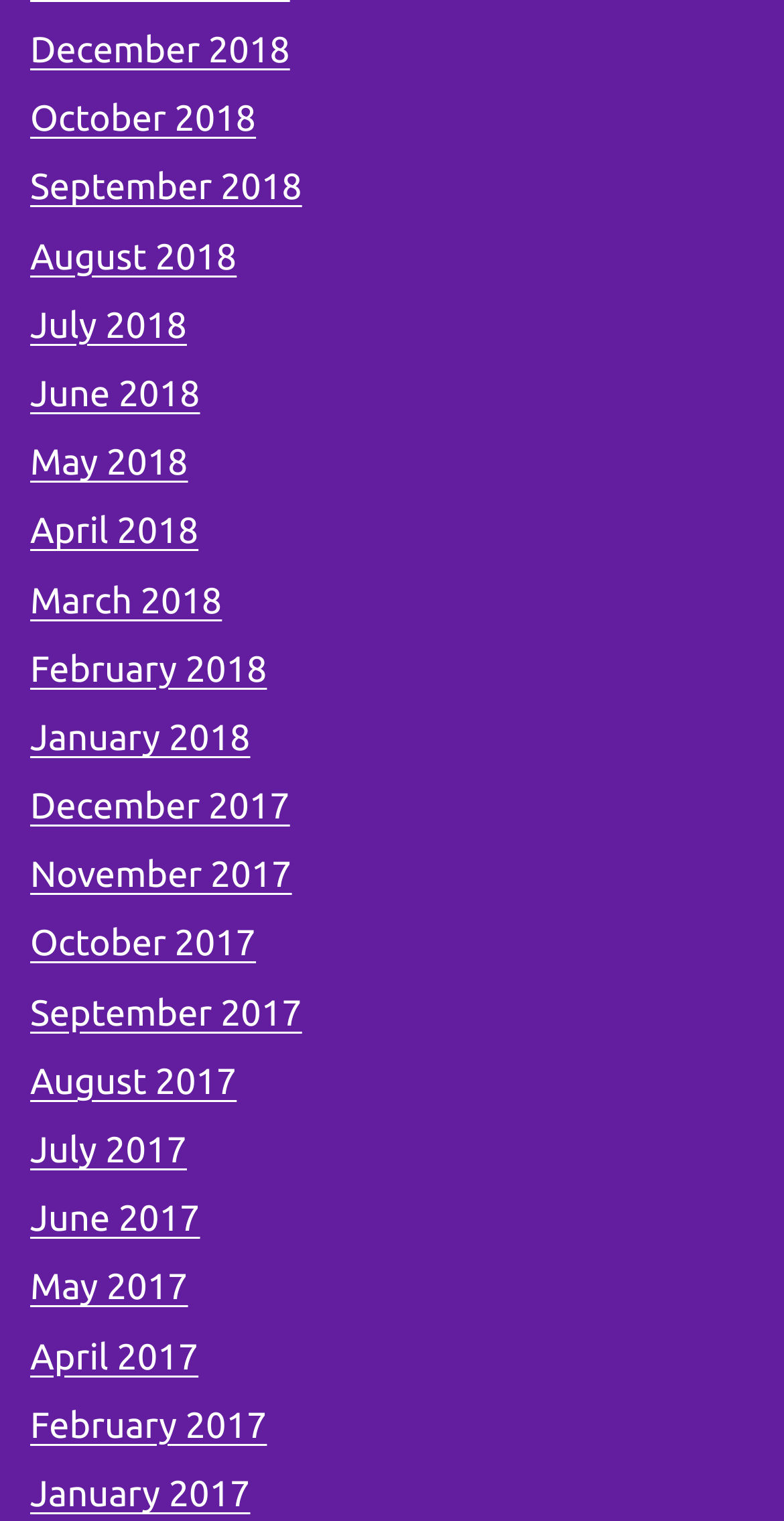Locate the bounding box coordinates of the clickable area needed to fulfill the instruction: "view October 2017".

[0.038, 0.608, 0.327, 0.634]